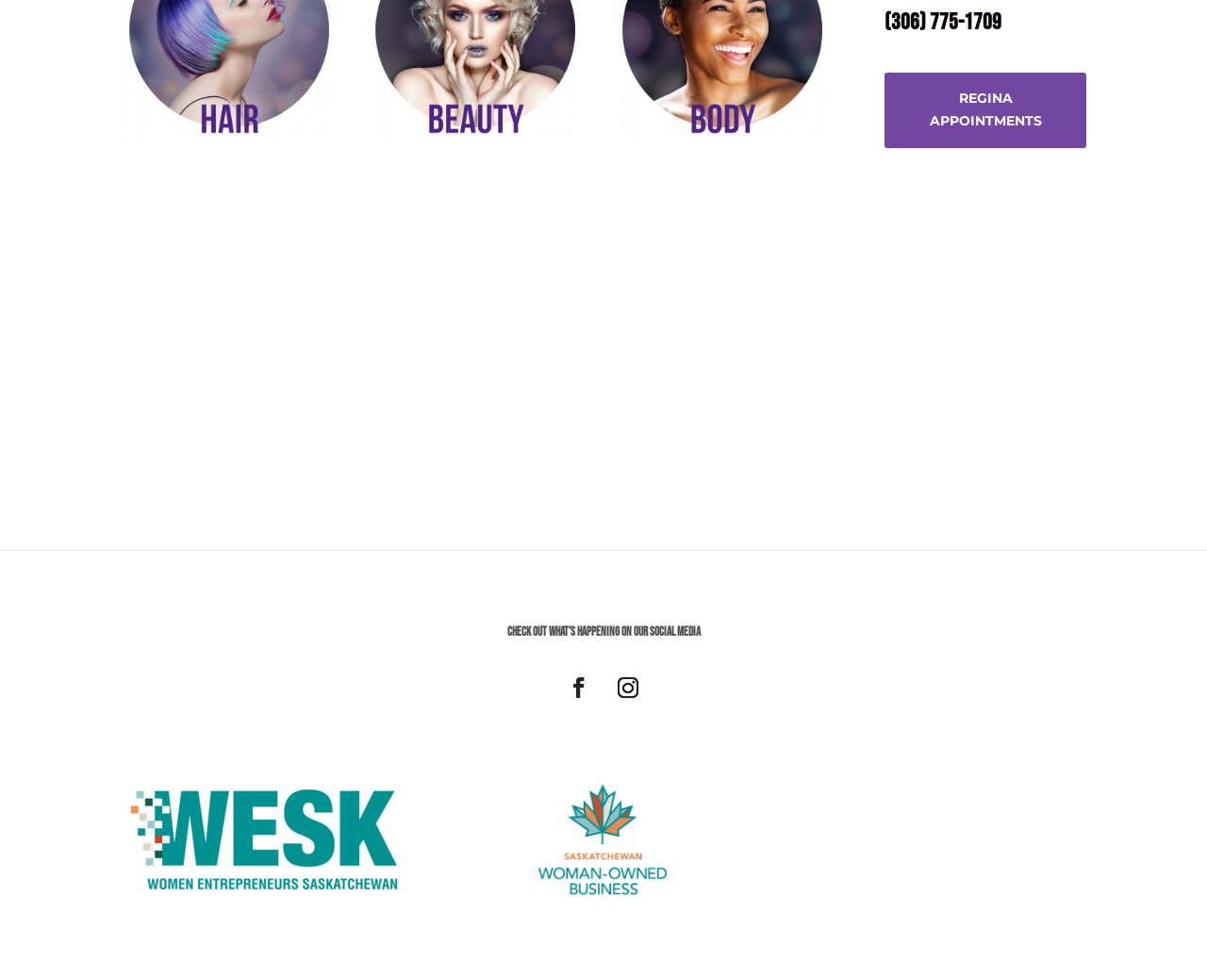Given the element description "Follow" in the screenshot, predict the bounding box coordinates of that UI element.

[0.462, 0.68, 0.497, 0.722]